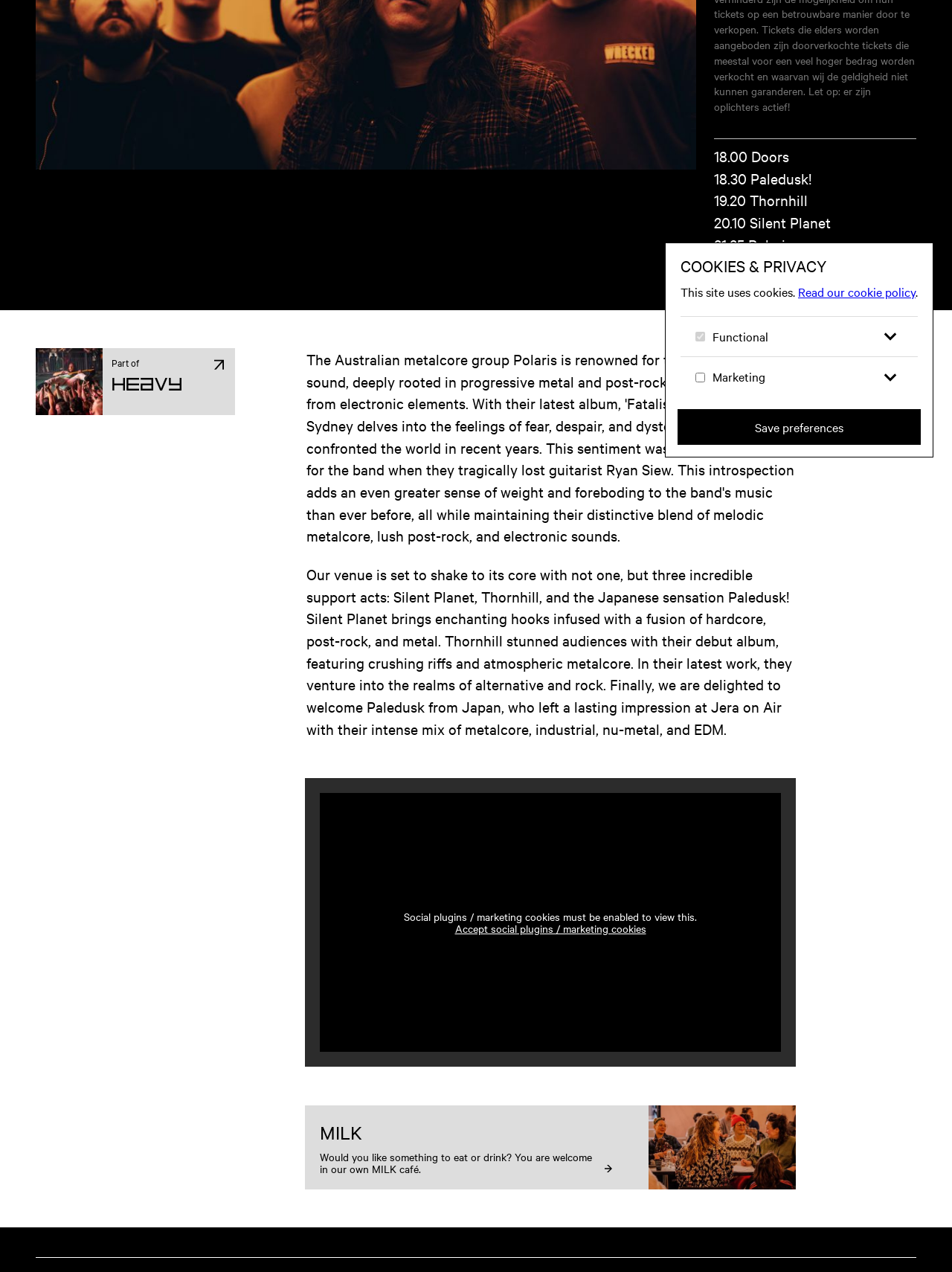Determine the bounding box coordinates in the format (top-left x, top-left y, bottom-right x, bottom-right y). Ensure all values are floating point numbers between 0 and 1. Identify the bounding box of the UI element described by: Read our cookie policy

[0.838, 0.223, 0.962, 0.236]